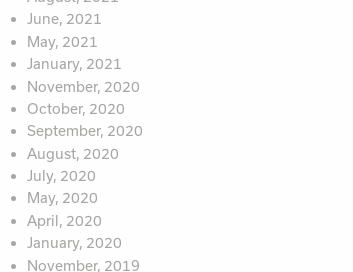What is the purpose of this archive?
Refer to the screenshot and deliver a thorough answer to the question presented.

The purpose of this archive can be inferred by understanding its structure and content. The archive provides a timeline of company announcements and events, making it easy for visitors to access relevant historical information. This suggests that the purpose of the archive is to provide transparency and engagement with the firm's audience.